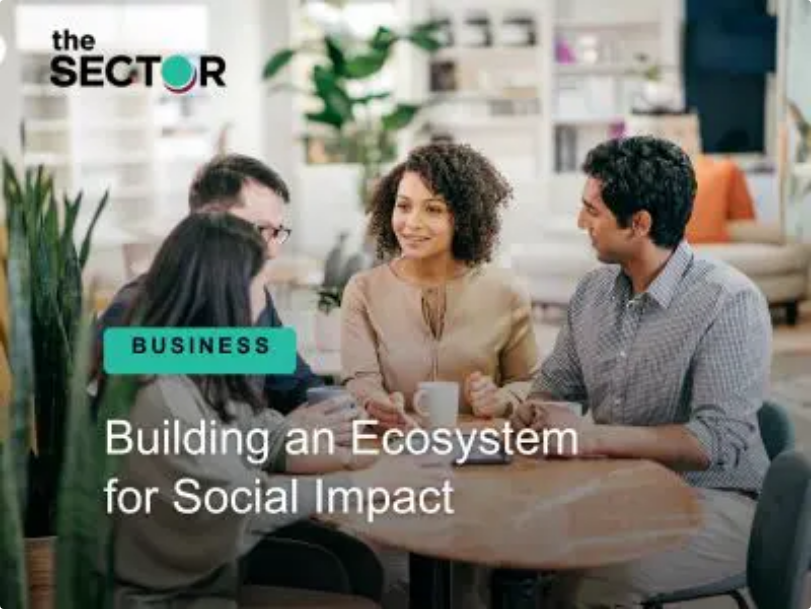What is the atmosphere of the meeting setting?
Based on the screenshot, provide a one-word or short-phrase response.

Warm and inviting